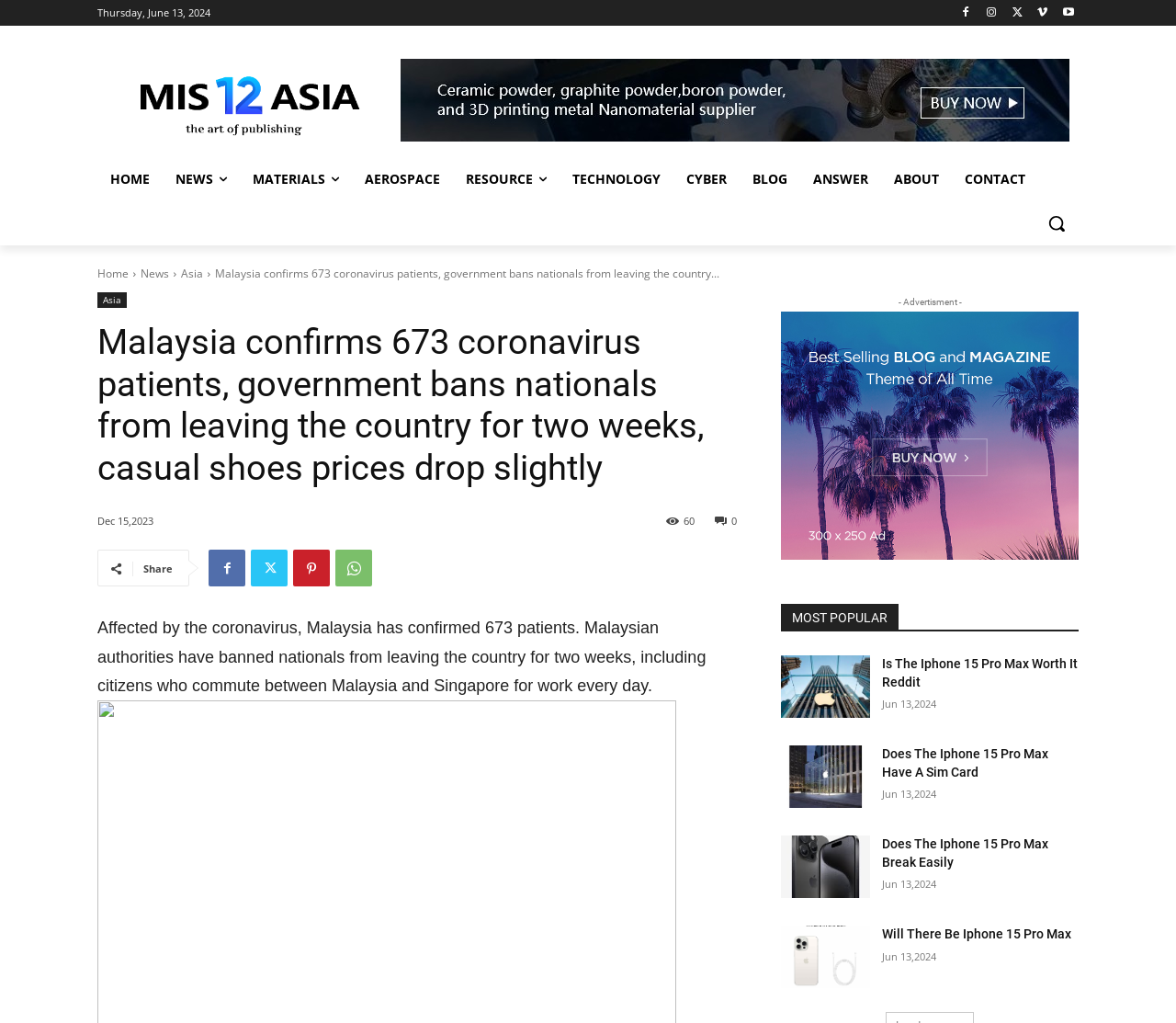Identify the bounding box coordinates for the region to click in order to carry out this instruction: "Search for something". Provide the coordinates using four float numbers between 0 and 1, formatted as [left, top, right, bottom].

[0.88, 0.197, 0.917, 0.24]